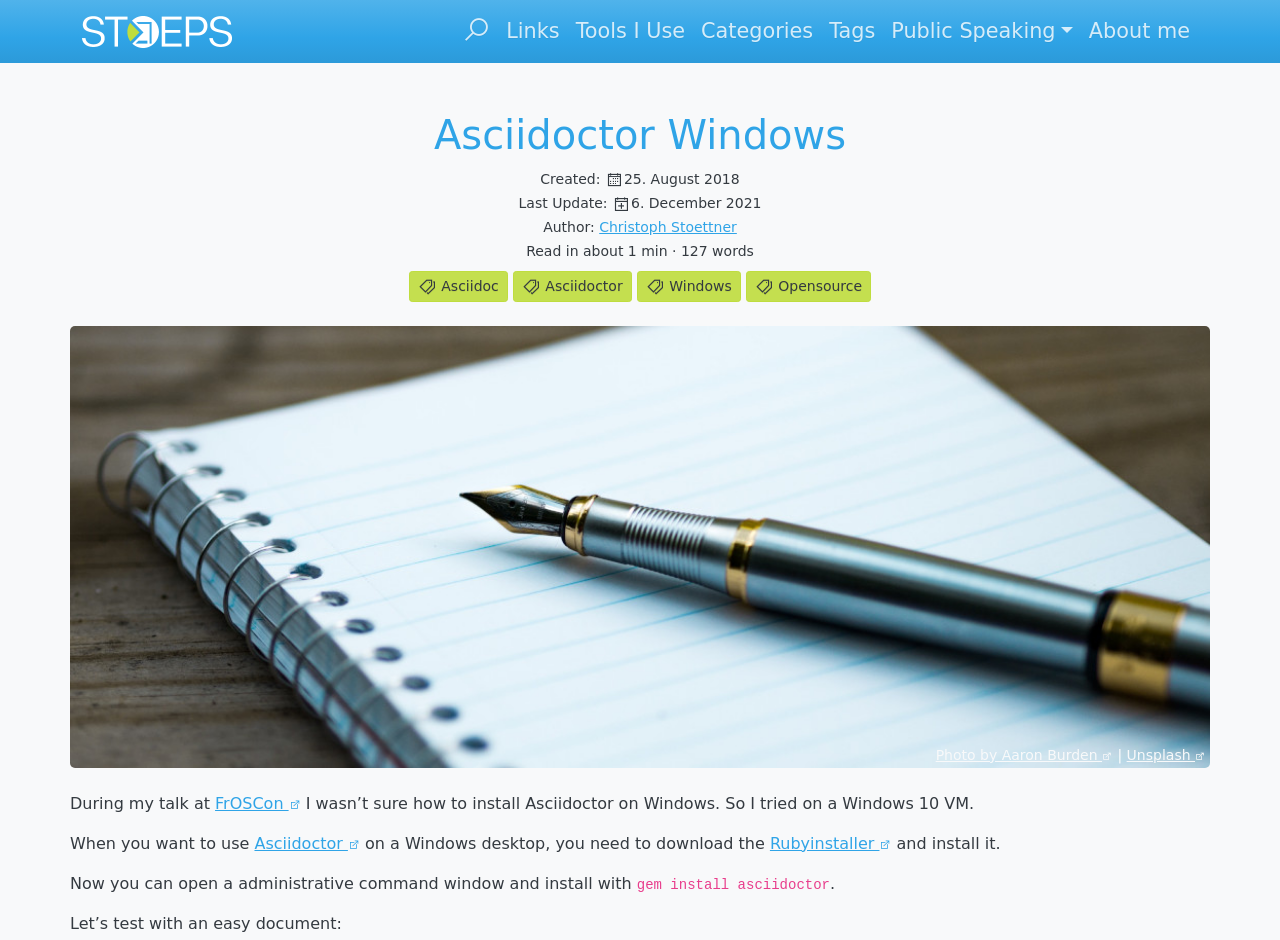Using the details in the image, give a detailed response to the question below:
What is the command to install Asciidoctor?

I found the command to install Asciidoctor by reading the text that says 'Now you can open a administrative command window and install with gem install asciidoctor'.